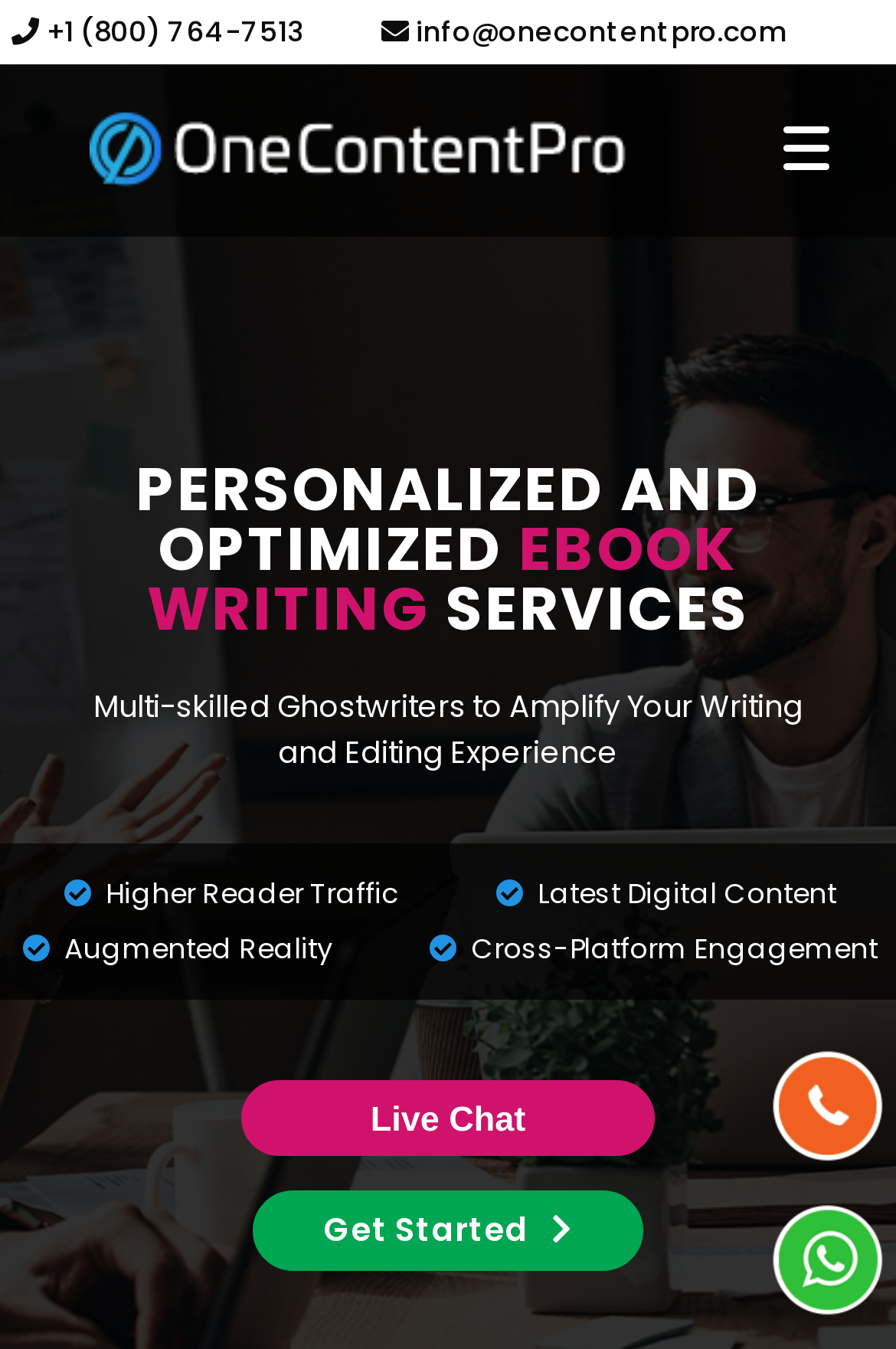Reply to the question with a single word or phrase:
How can I get started with the ebook writing service?

Click the Get Started button